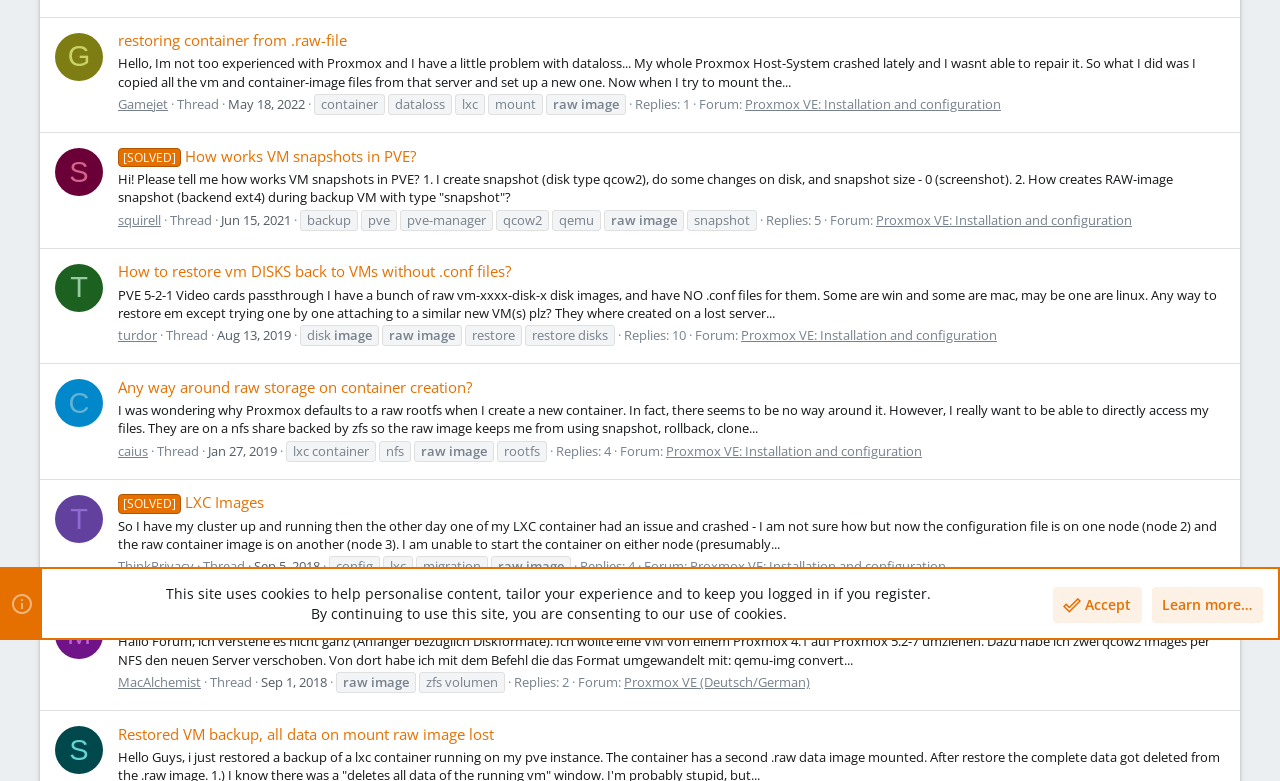Provide the bounding box coordinates of the HTML element described by the text: "Proxmox VE: Installation and configuration".

[0.582, 0.122, 0.782, 0.145]